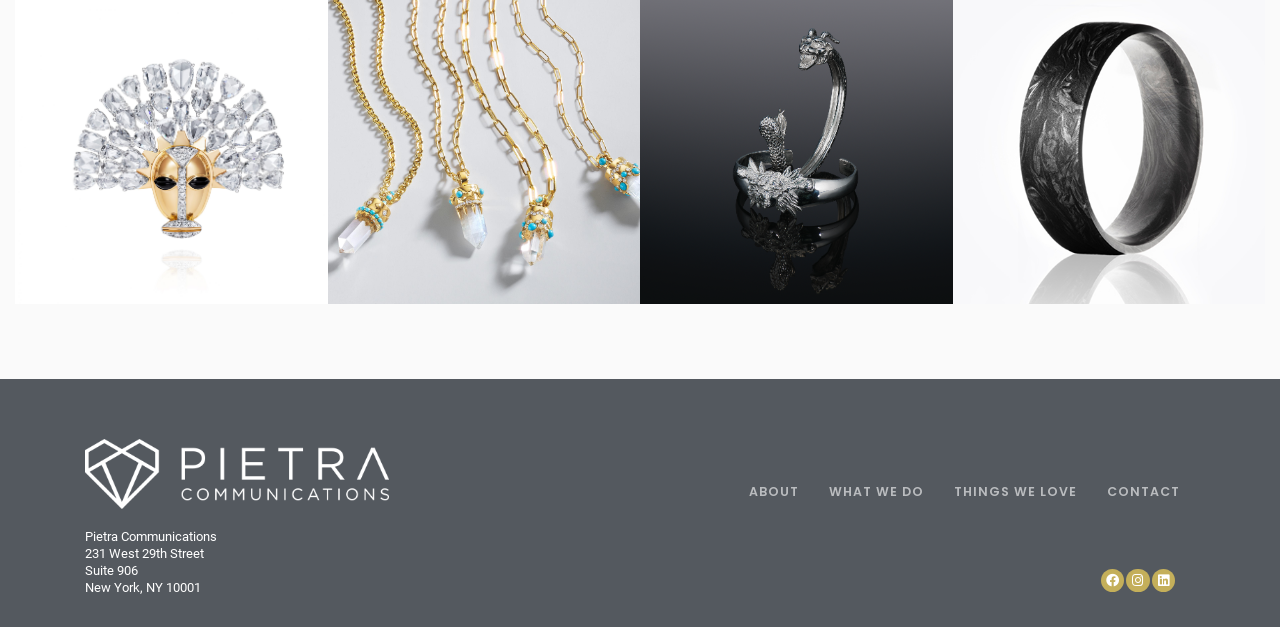Specify the bounding box coordinates of the region I need to click to perform the following instruction: "Open Facebook page". The coordinates must be four float numbers in the range of 0 to 1, i.e., [left, top, right, bottom].

[0.86, 0.908, 0.878, 0.945]